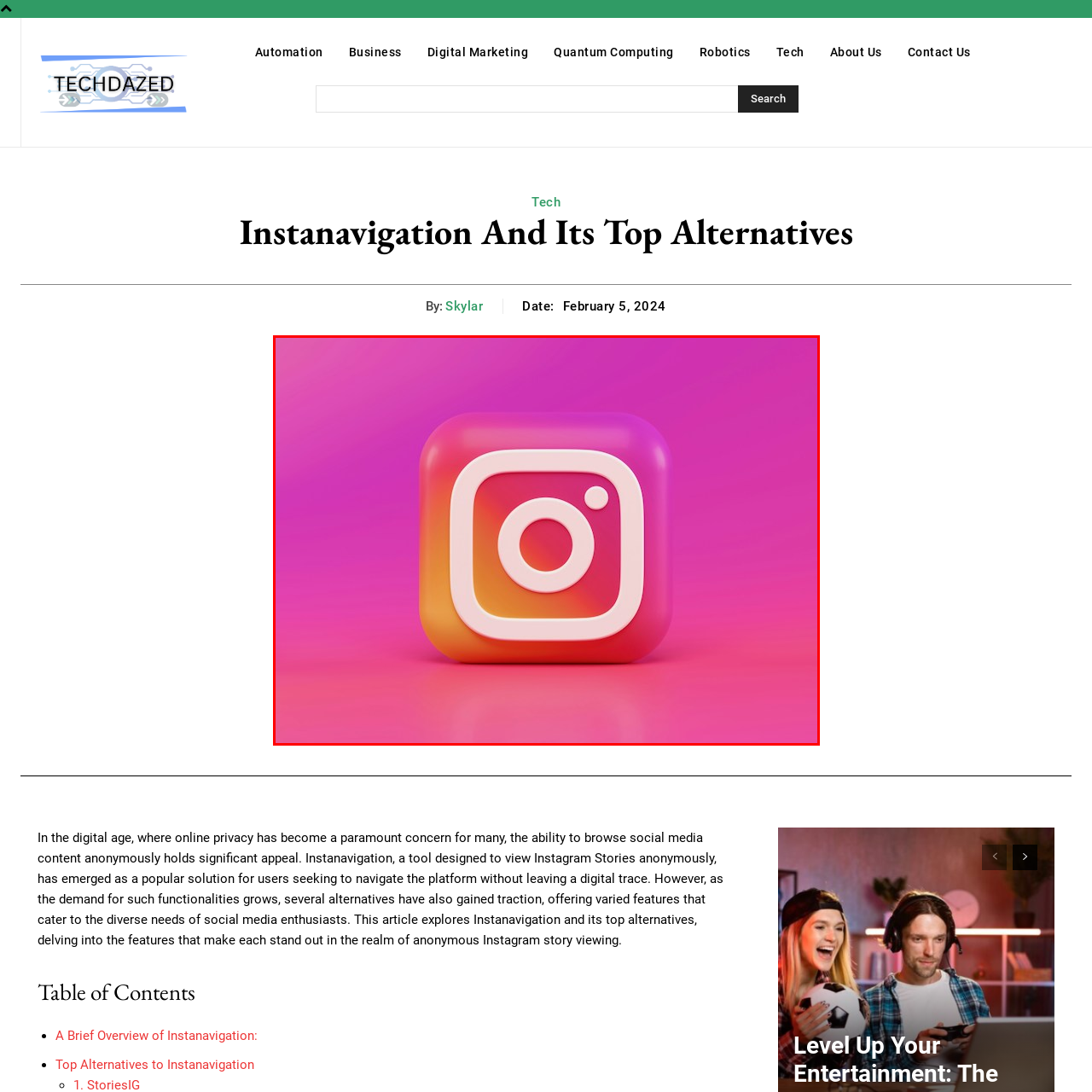What is the color of the background of the Instagram logo?
Observe the image enclosed by the red boundary and respond with a one-word or short-phrase answer.

Gradient of pink to orange